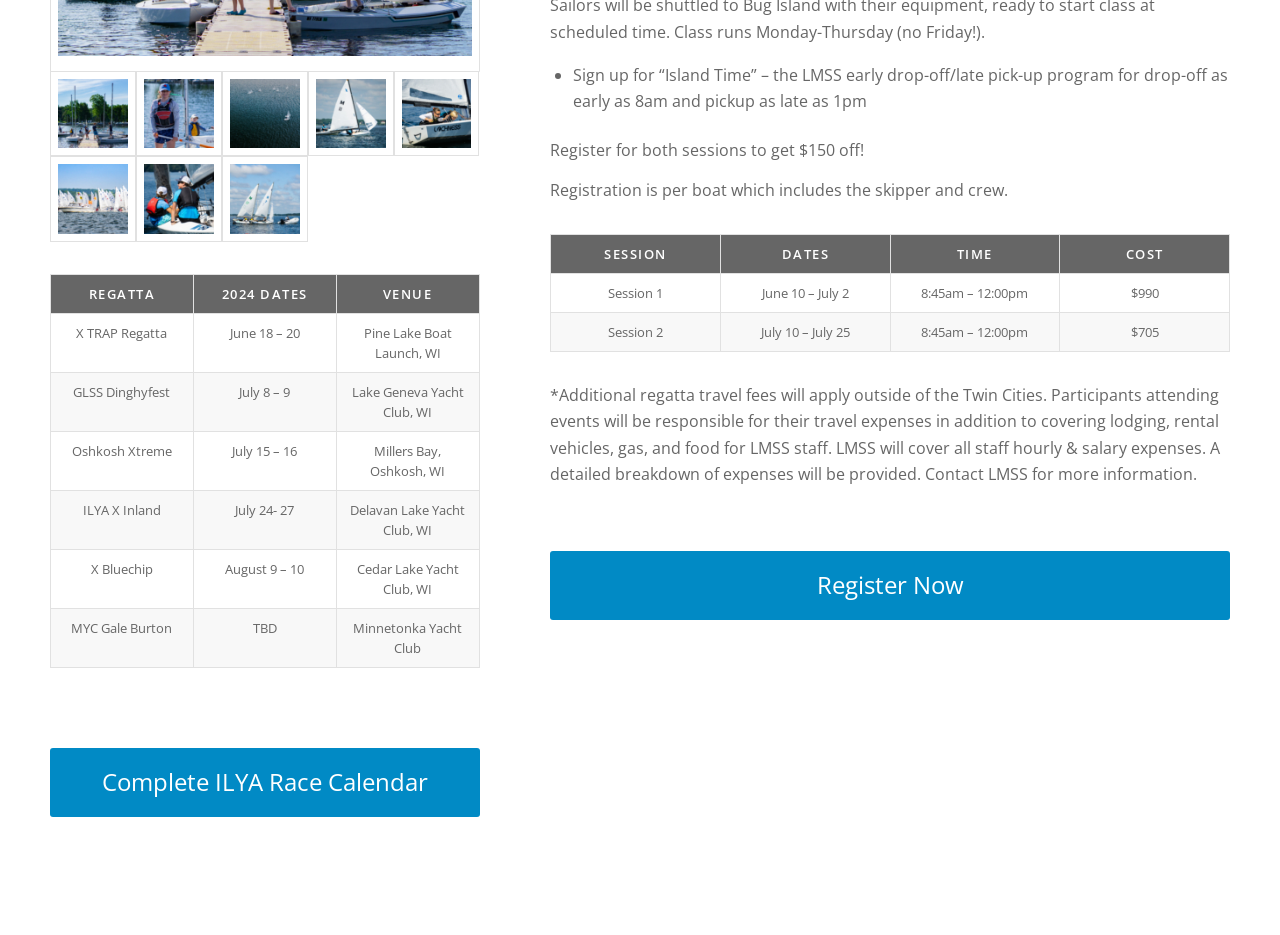Identify and provide the bounding box for the element described by: "title="DSC02628"".

[0.106, 0.075, 0.173, 0.167]